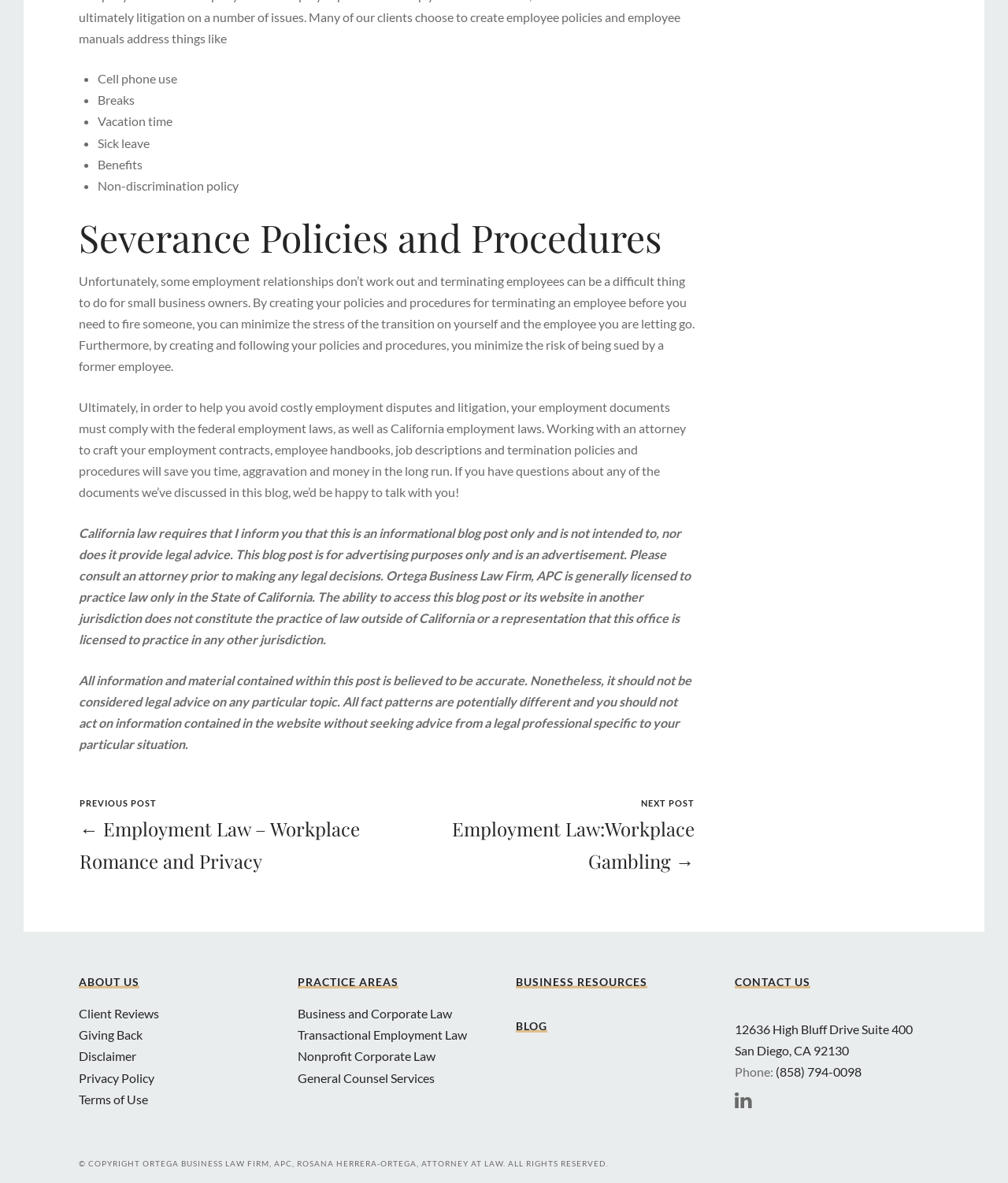Please find the bounding box for the UI element described by: "Blog".

[0.512, 0.862, 0.543, 0.873]